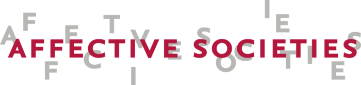What is the focus of the research depicted in the image?
Please use the image to provide a one-word or short phrase answer.

Emotional dynamics